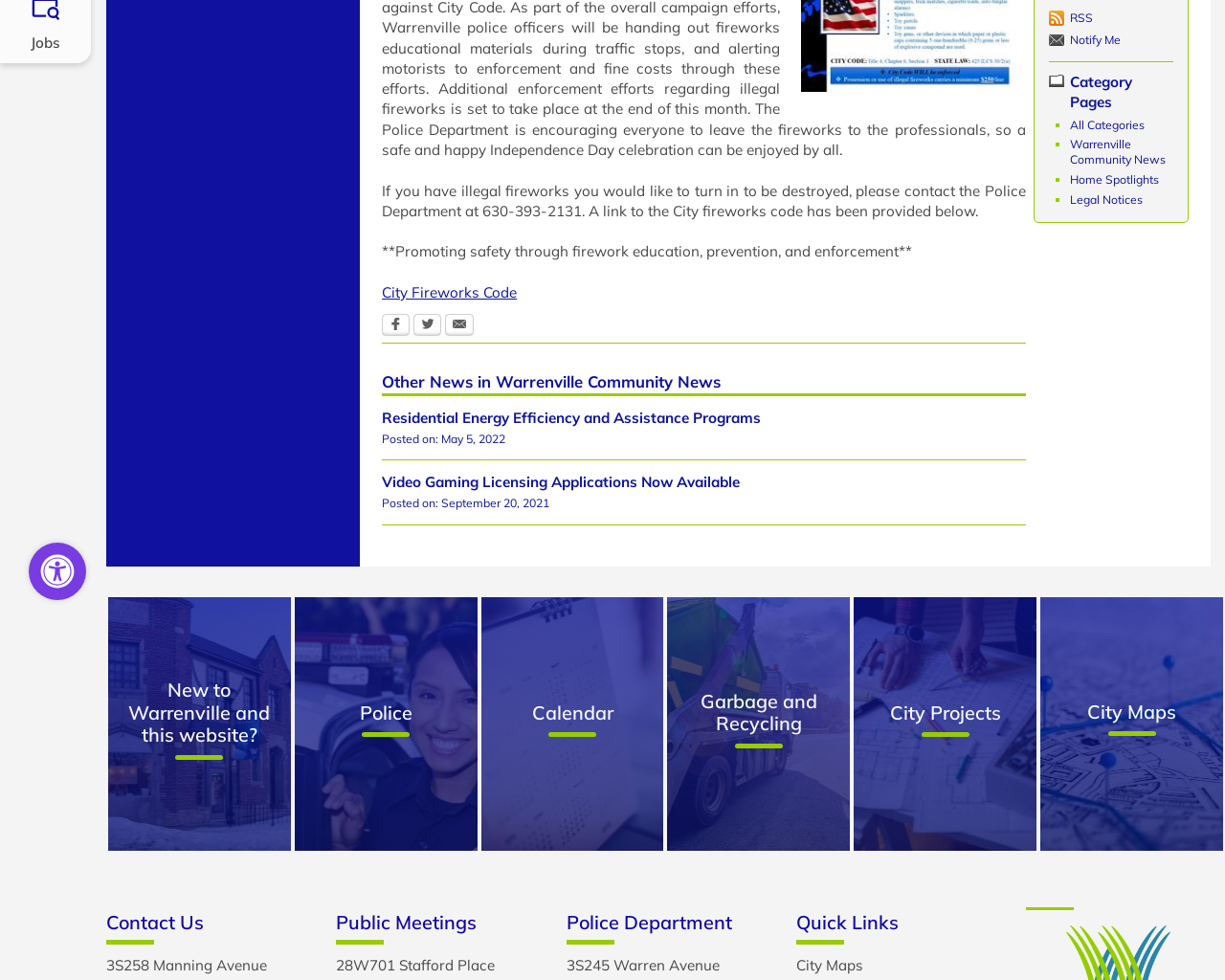Determine the bounding box for the UI element that matches this description: "Warrenville Community News".

[0.873, 0.14, 0.952, 0.17]